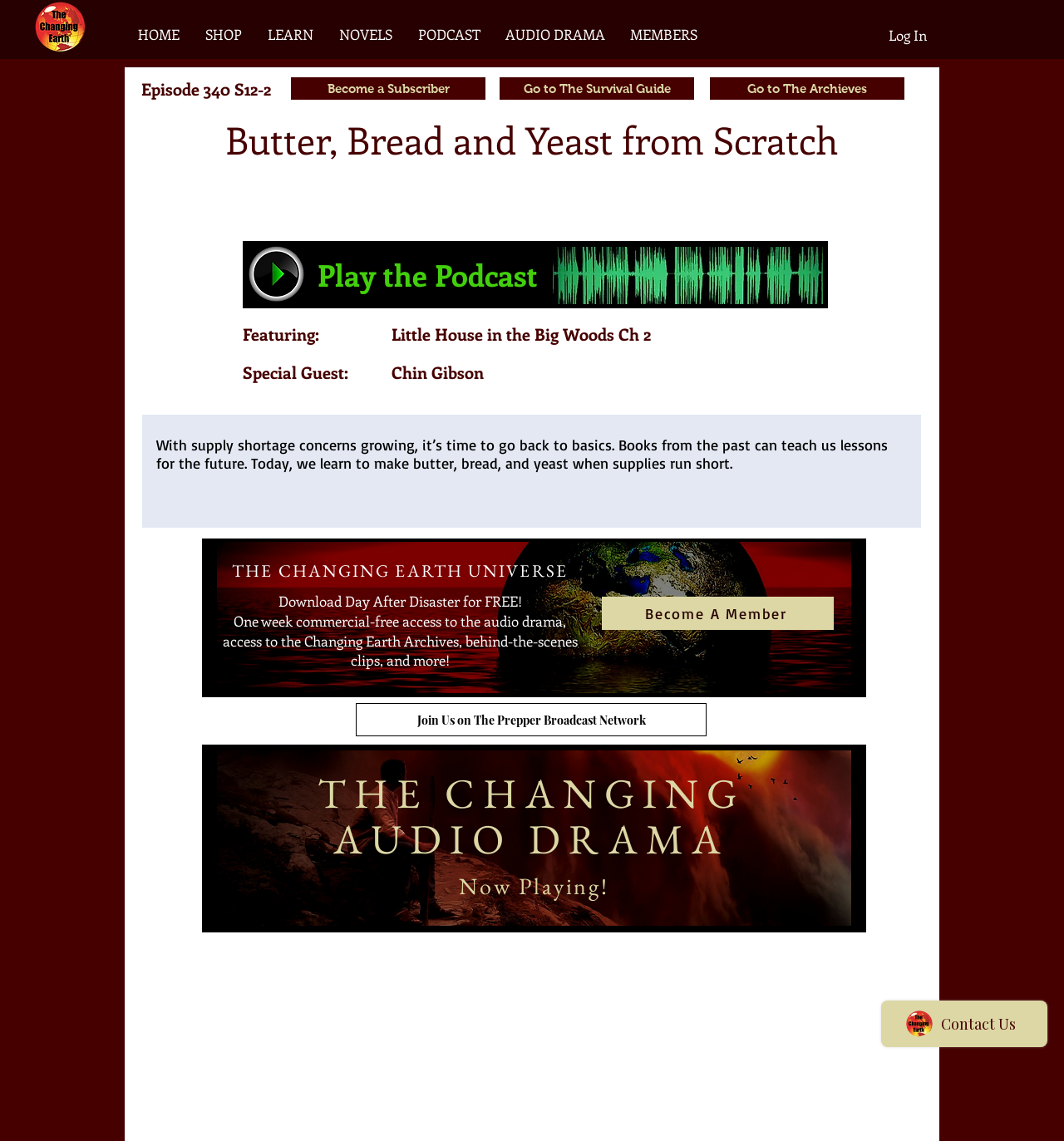Please determine the bounding box coordinates of the area that needs to be clicked to complete this task: 'Log in'. The coordinates must be four float numbers between 0 and 1, formatted as [left, top, right, bottom].

[0.824, 0.018, 0.882, 0.044]